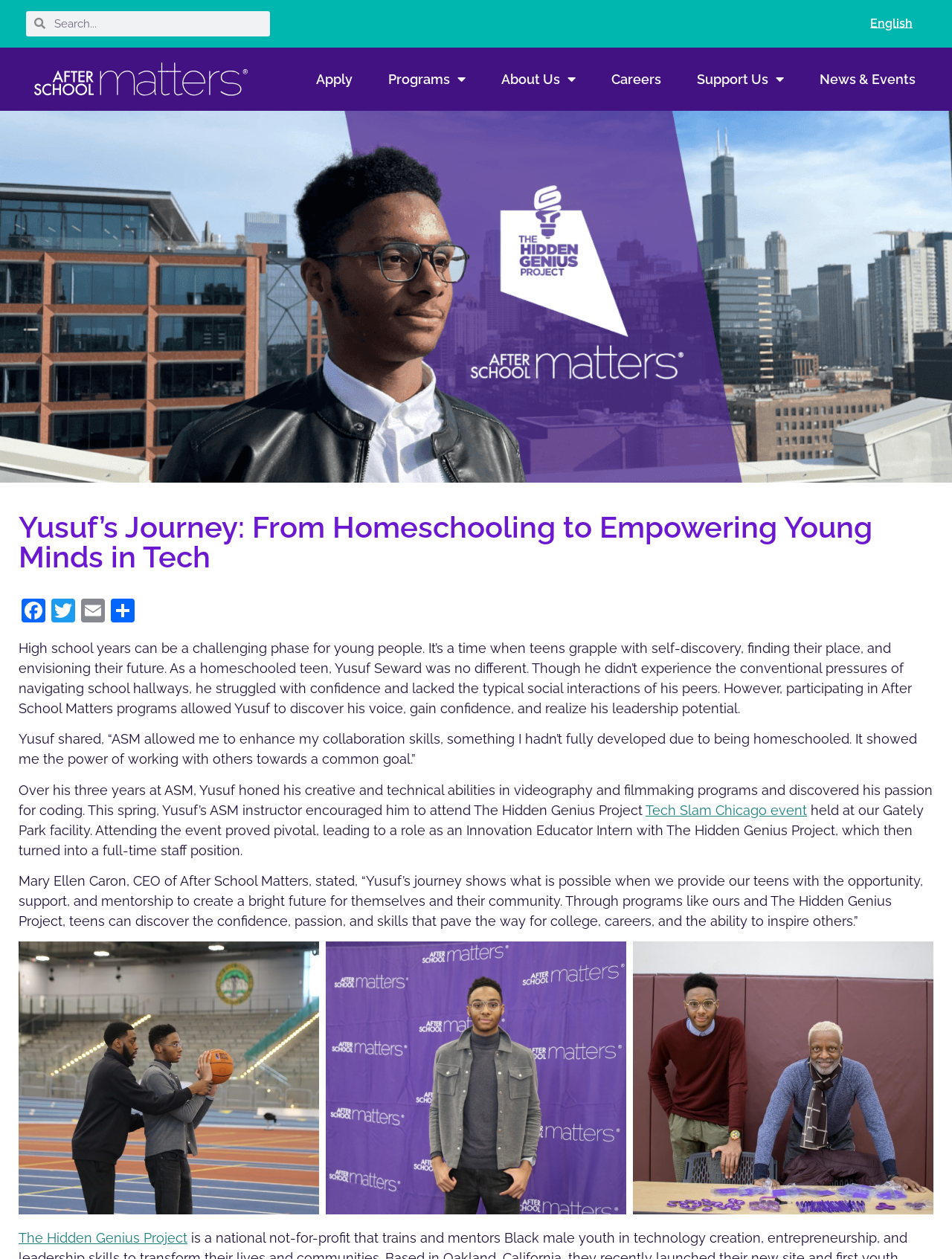What is the bounding box coordinate of the search box?
Refer to the screenshot and respond with a concise word or phrase.

[0.048, 0.009, 0.284, 0.029]